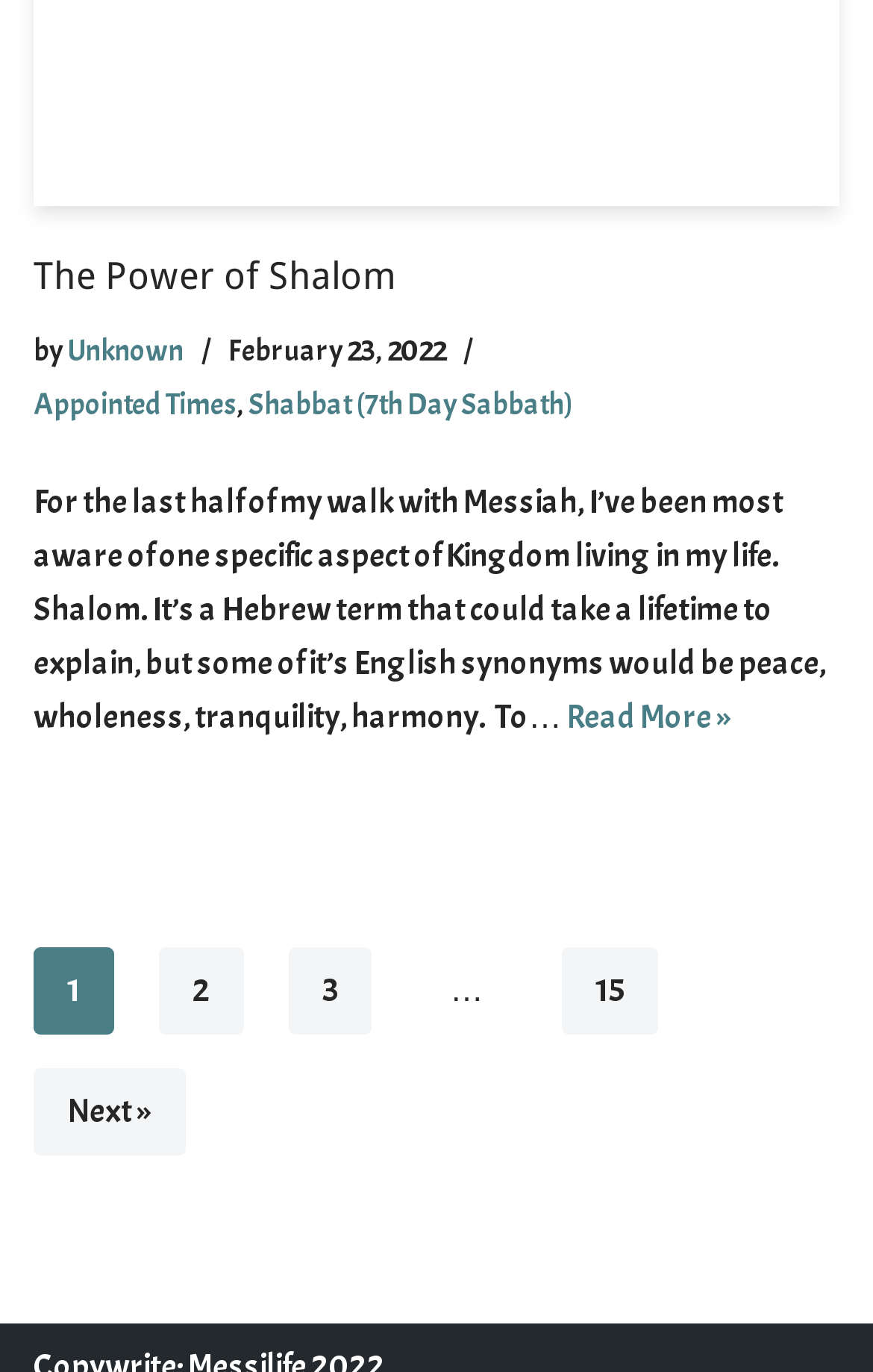Specify the bounding box coordinates of the area to click in order to follow the given instruction: "Click on the link to read more about The Power of Shalom."

[0.649, 0.508, 0.838, 0.539]